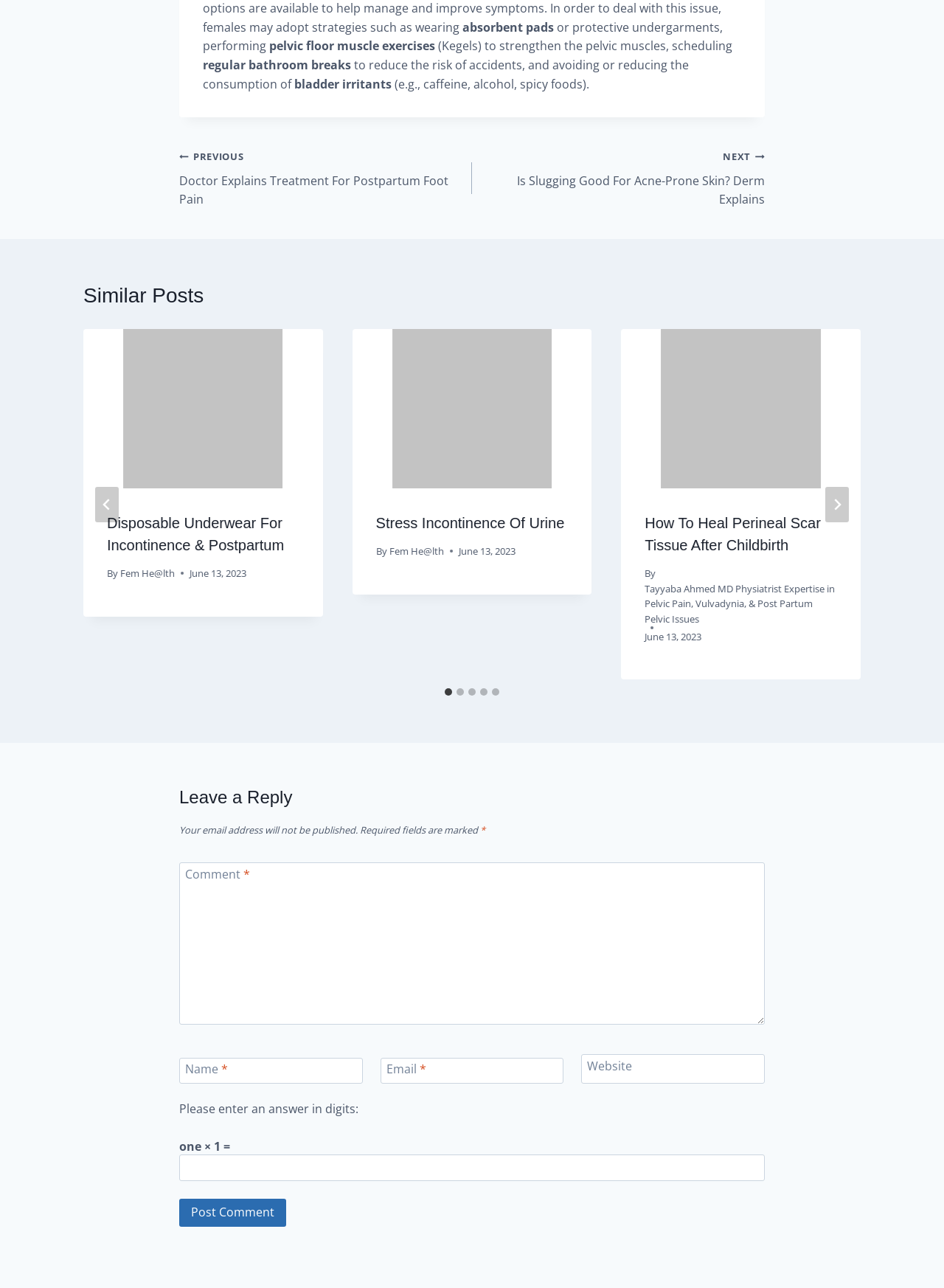What is the purpose of the 'Leave a Reply' section?
Answer the question based on the image using a single word or a brief phrase.

To comment on the article